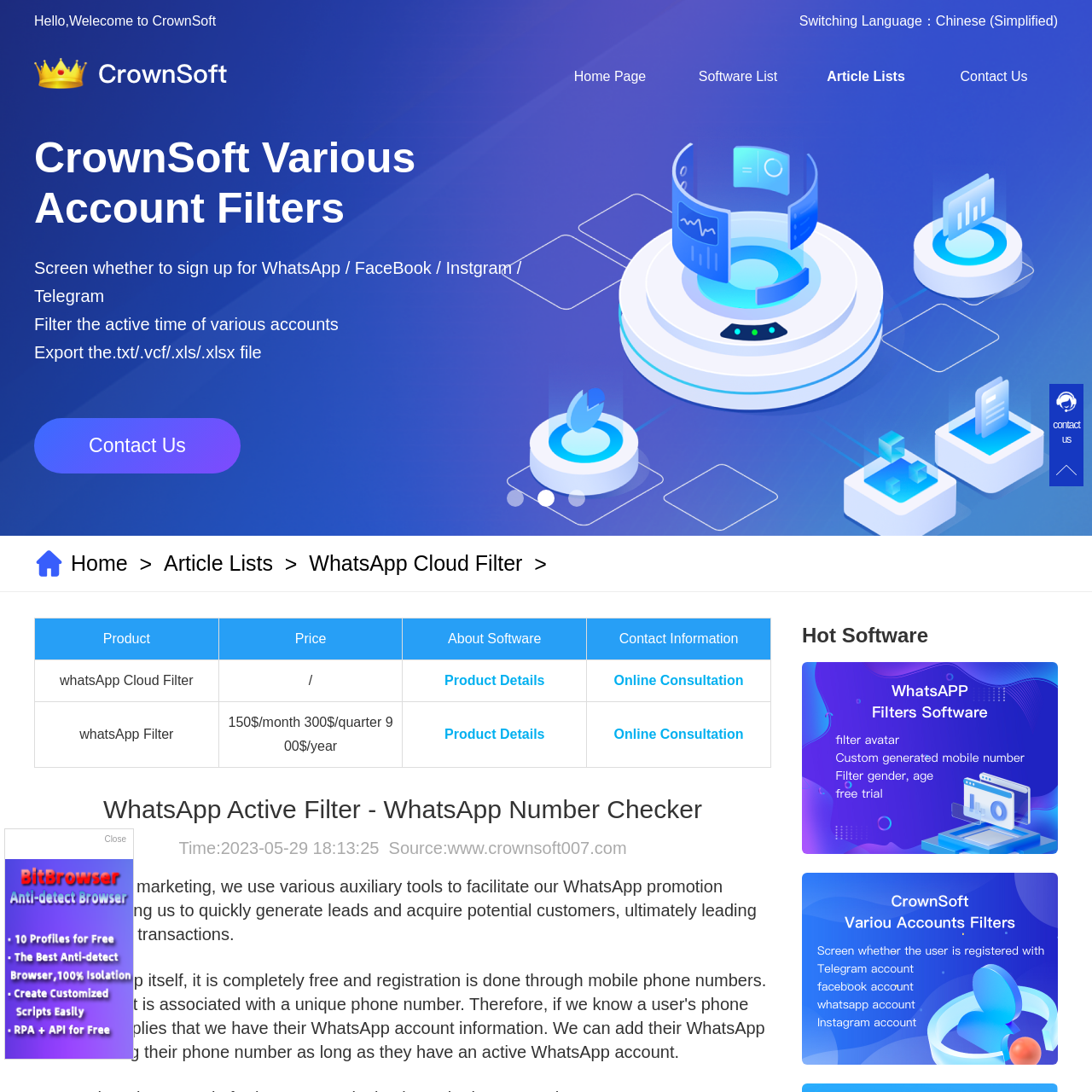Look closely at the image surrounded by the red box, What social media platforms are supported? Give your answer as a single word or phrase.

WhatsApp, Facebook, Instagram, Telegram